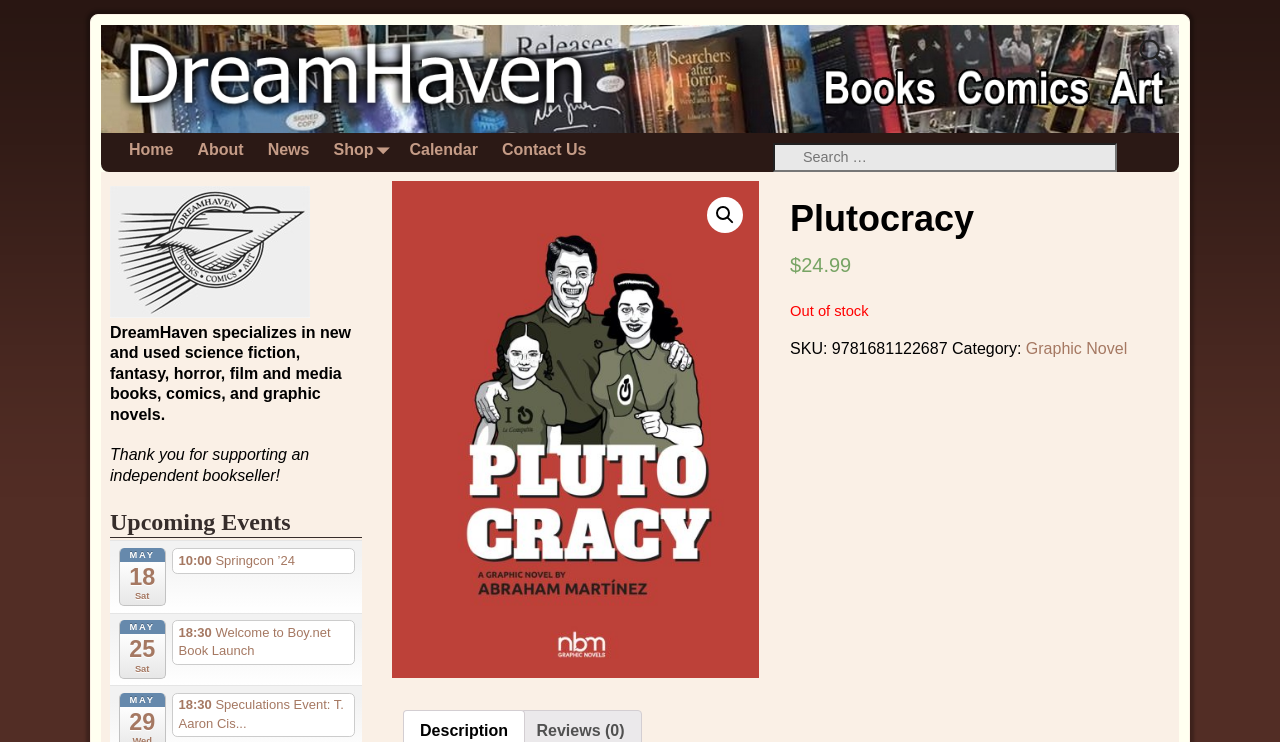Can you specify the bounding box coordinates for the region that should be clicked to fulfill this instruction: "go to the home page".

[0.091, 0.179, 0.145, 0.226]